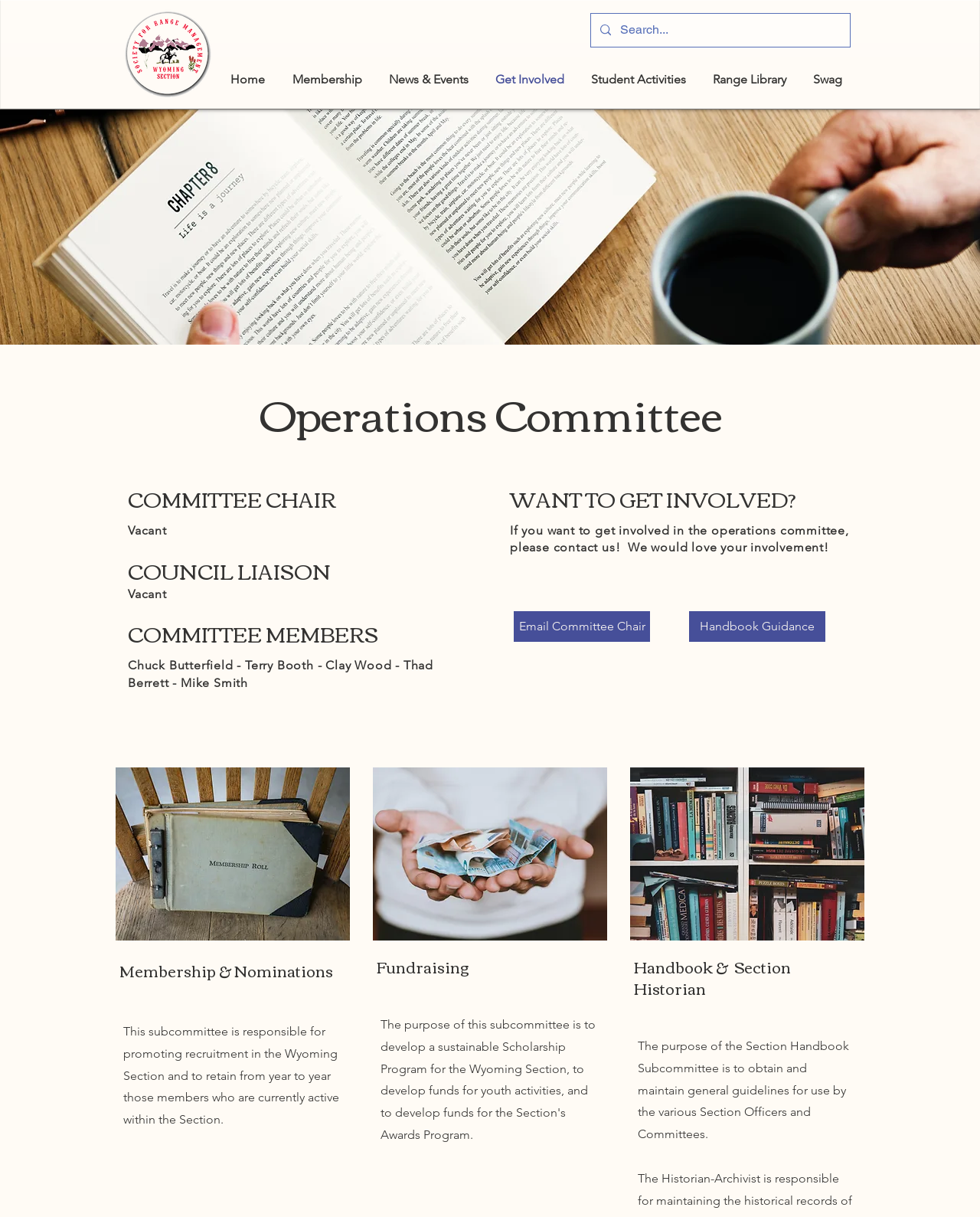Illustrate the webpage's structure and main components comprehensively.

The webpage is about the Operations Committee of the Wyoming Section of the Society for Range Management (WY SRM). At the top left corner, there is a logo of WY SRM. Below the logo, there is a search bar with a magnifying glass icon. 

To the right of the logo, there is a navigation menu with links to different sections of the website, including Home, Membership, News & Events, Get Involved, Student Activities, Range Library, and Swag.

Below the navigation menu, there is a large image that spans the entire width of the page, with a heading "Operations Committee" above it. 

The main content of the page is divided into several sections. The first section is about the committee chair and council liaison, with their positions listed as vacant. The second section lists the committee members, including Chuck Butterfield, Terry Booth, Clay Wood, Thad Berrett, and Mike Smith.

The third section has a heading "WANT TO GET INVOLVED?" and invites users to contact the committee if they want to get involved. There is a link to email the committee chair below this section.

To the right of the main content, there are three buttons: "Handbook Guidance", "Membership & Nominations", and "Fundraising". Each button has a corresponding image and a brief description below it. The "Membership & Nominations" section describes the subcommittee's responsibility to promote recruitment and retain members. The "Fundraising" section does not have a description. The "Handbook & Section Historian" section describes the purpose of the Section Handbook Subcommittee.

There are three images on the page, one below the other, each with a caption "Image by [name]". The images are placed between the sections, separating the different topics.